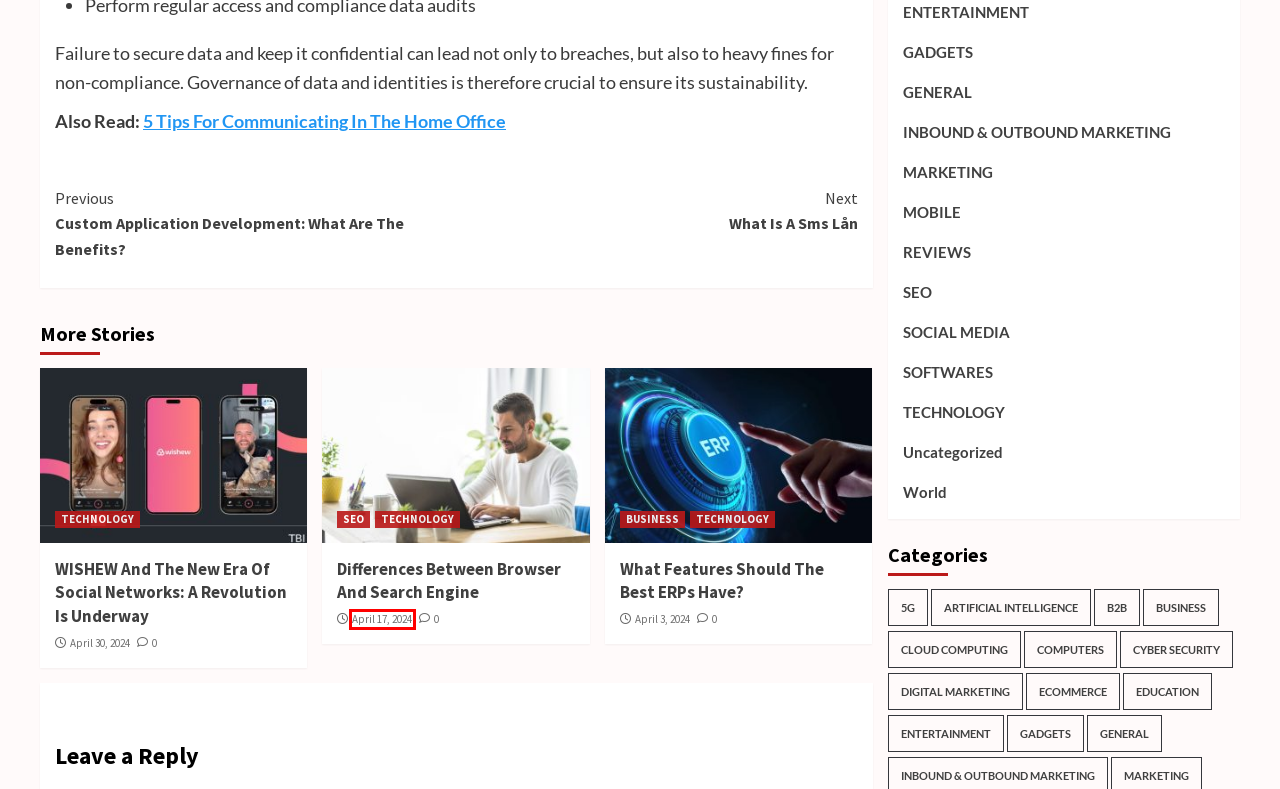Inspect the screenshot of a webpage with a red rectangle bounding box. Identify the webpage description that best corresponds to the new webpage after clicking the element inside the bounding box. Here are the candidates:
A. GENERAL Archives - Tech Buzz Info
B. April 2024 - Tech Buzz Info
C. INBOUND & OUTBOUND MARKETING Archives - Tech Buzz Info
D. 5 Tips For Communicating In The Home Office
E. Custom Application Development: What Are The Benefits?
F. REVIEWS Archives - Tech Buzz Info
G. Uncategorized Archives - Tech Buzz Info
H. What Is A Sms Lån

B